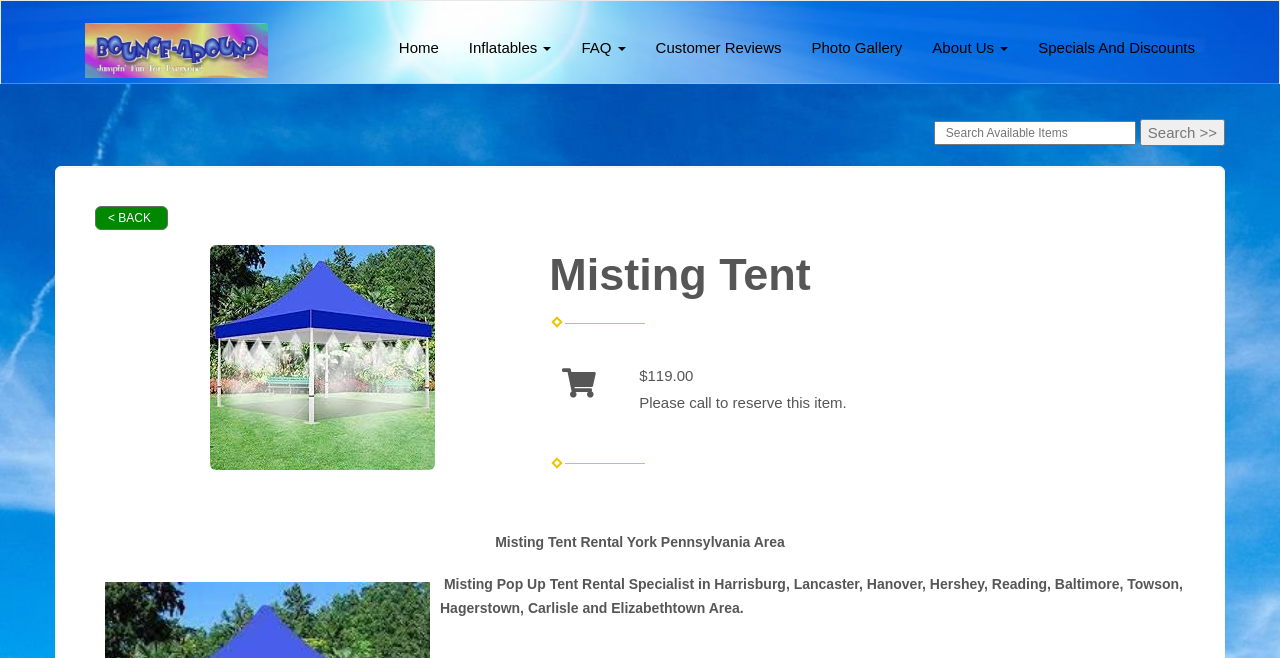Given the element description "alt="Bounce-Around" title="Bounce-Around"", identify the bounding box of the corresponding UI element.

[0.055, 0.02, 0.221, 0.126]